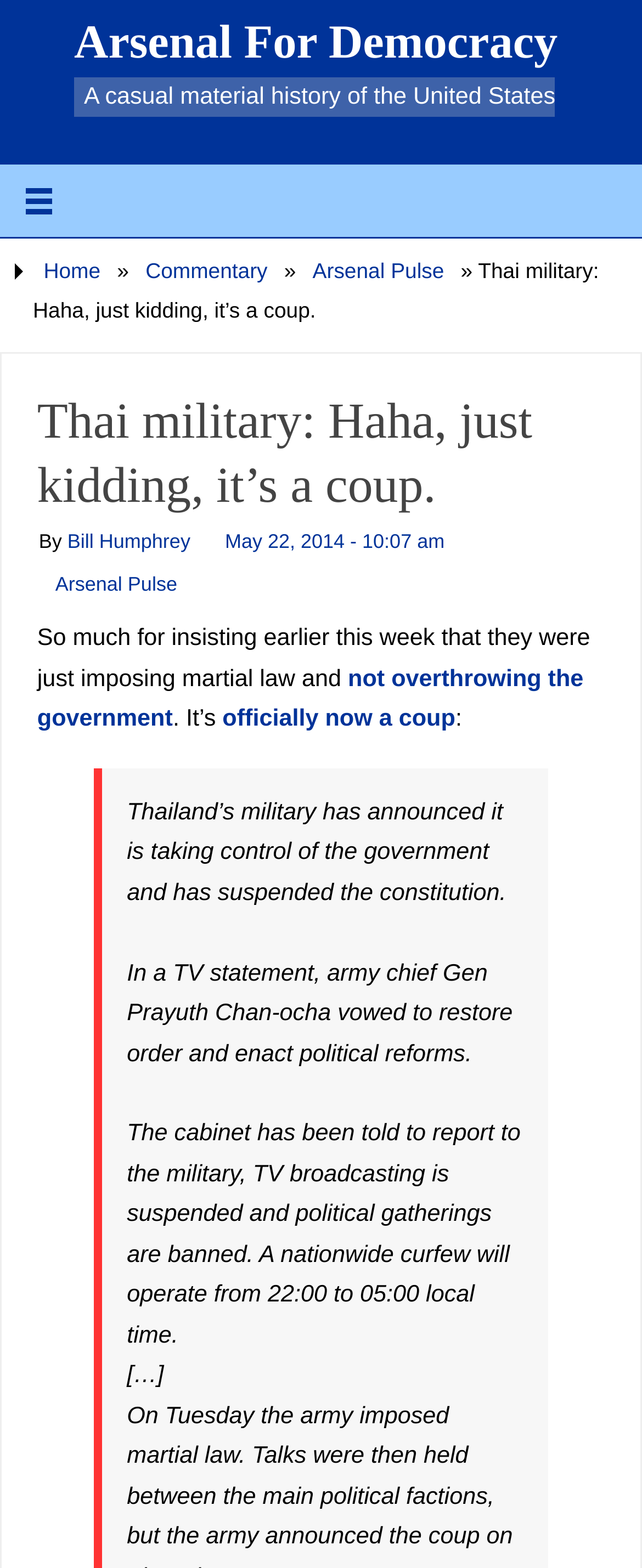Please identify the bounding box coordinates of the region to click in order to complete the task: "check News". The coordinates must be four float numbers between 0 and 1, specified as [left, top, right, bottom].

None